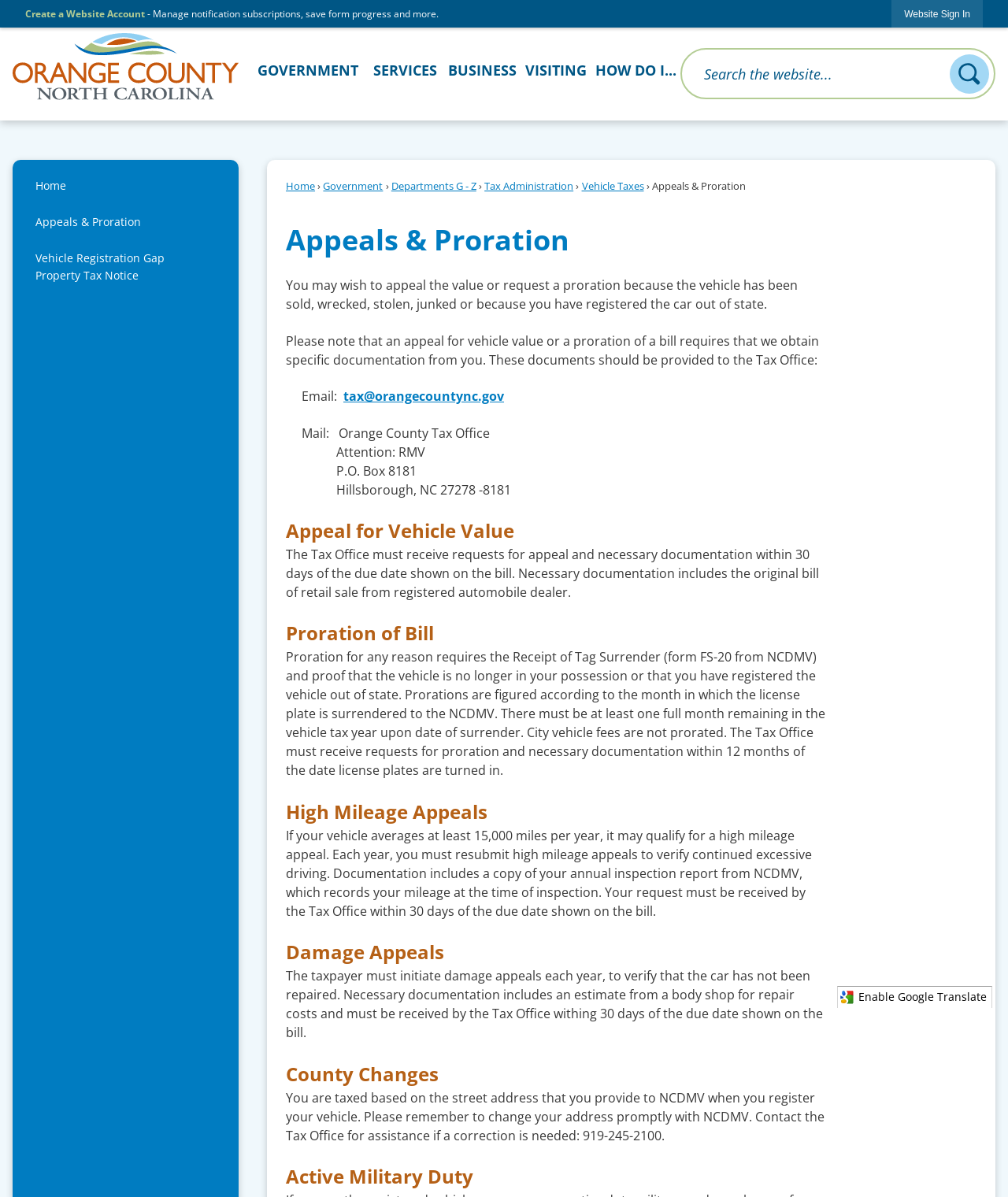Can you specify the bounding box coordinates of the area that needs to be clicked to fulfill the following instruction: "Search for something"?

[0.675, 0.04, 0.988, 0.083]